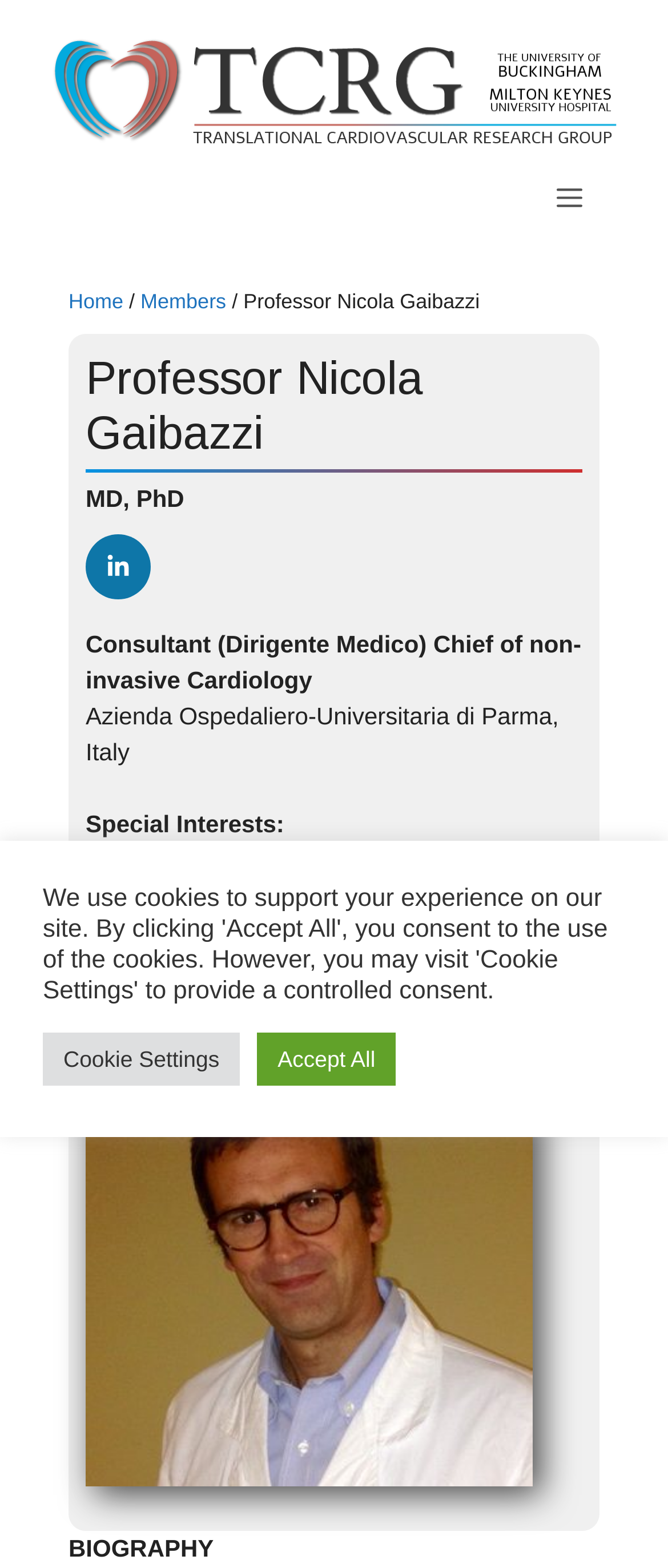What is the degree held by Professor Nicola Gaibazzi?
Please use the image to provide a one-word or short phrase answer.

MD, PhD